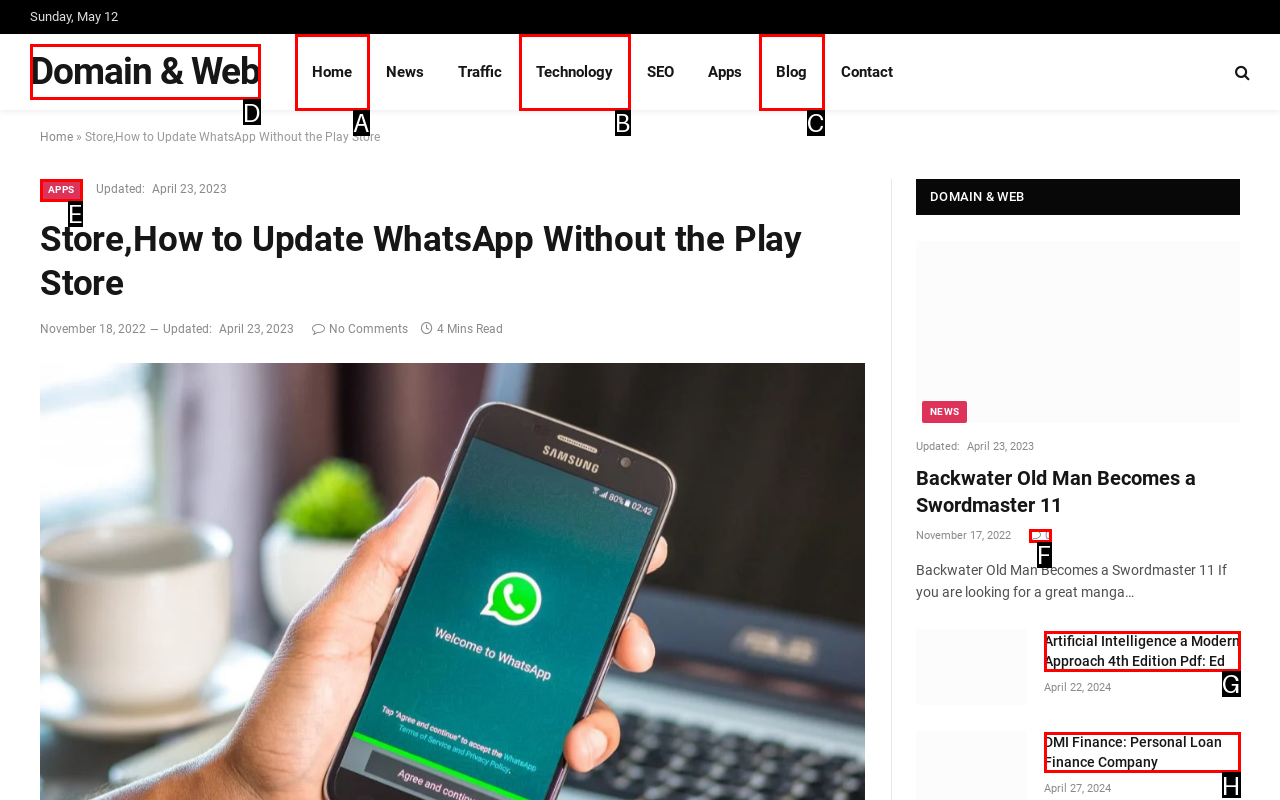Identify which HTML element should be clicked to fulfill this instruction: Check out the 'About Microsoft Dynamics CRM' page Reply with the correct option's letter.

None